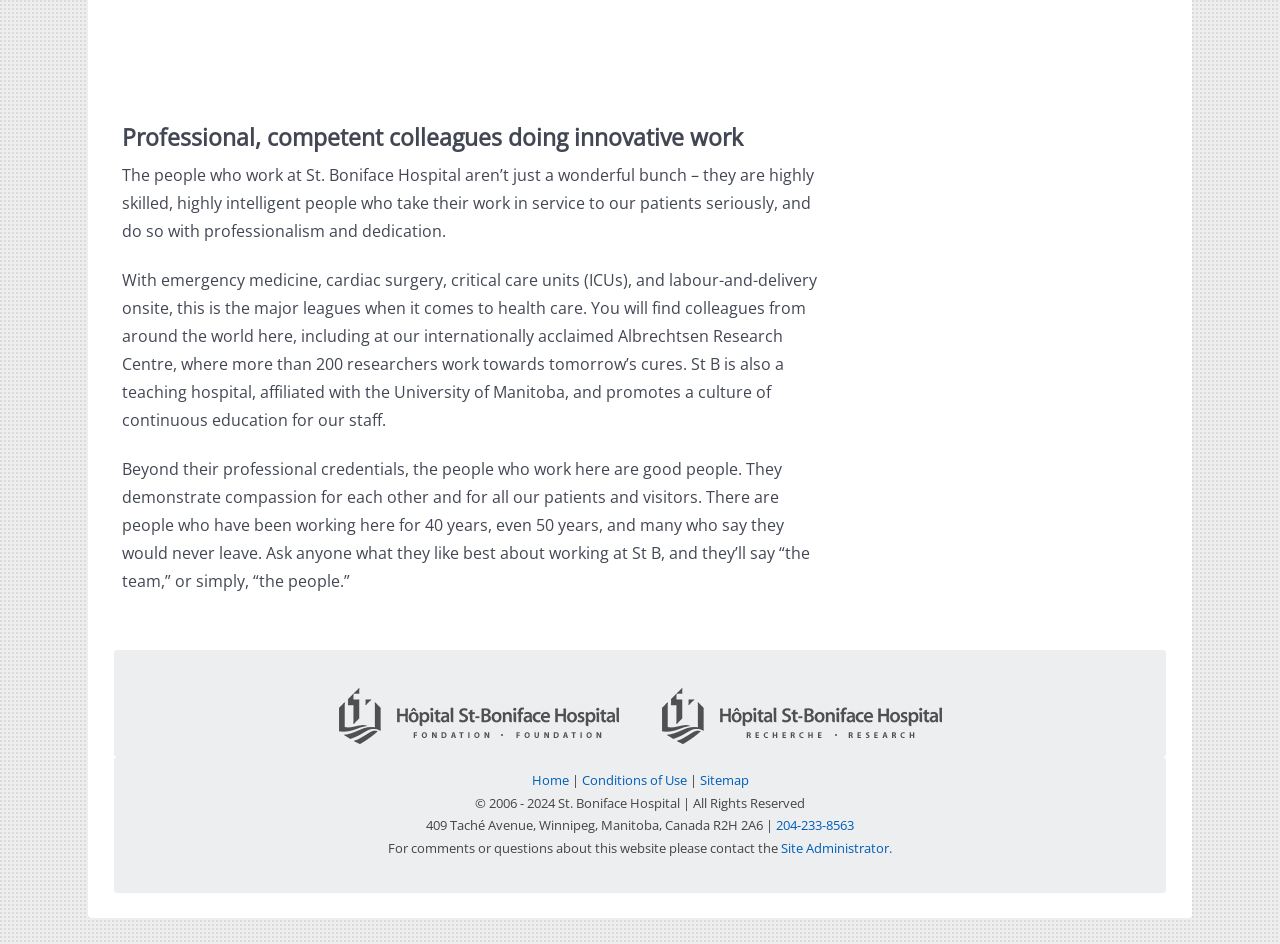How many years of experience do some staff members have at St. Boniface Hospital?
Examine the image closely and answer the question with as much detail as possible.

The text mentions that there are people who have been working at the hospital for 40 years, even 50 years, indicating a high level of staff retention and experience.